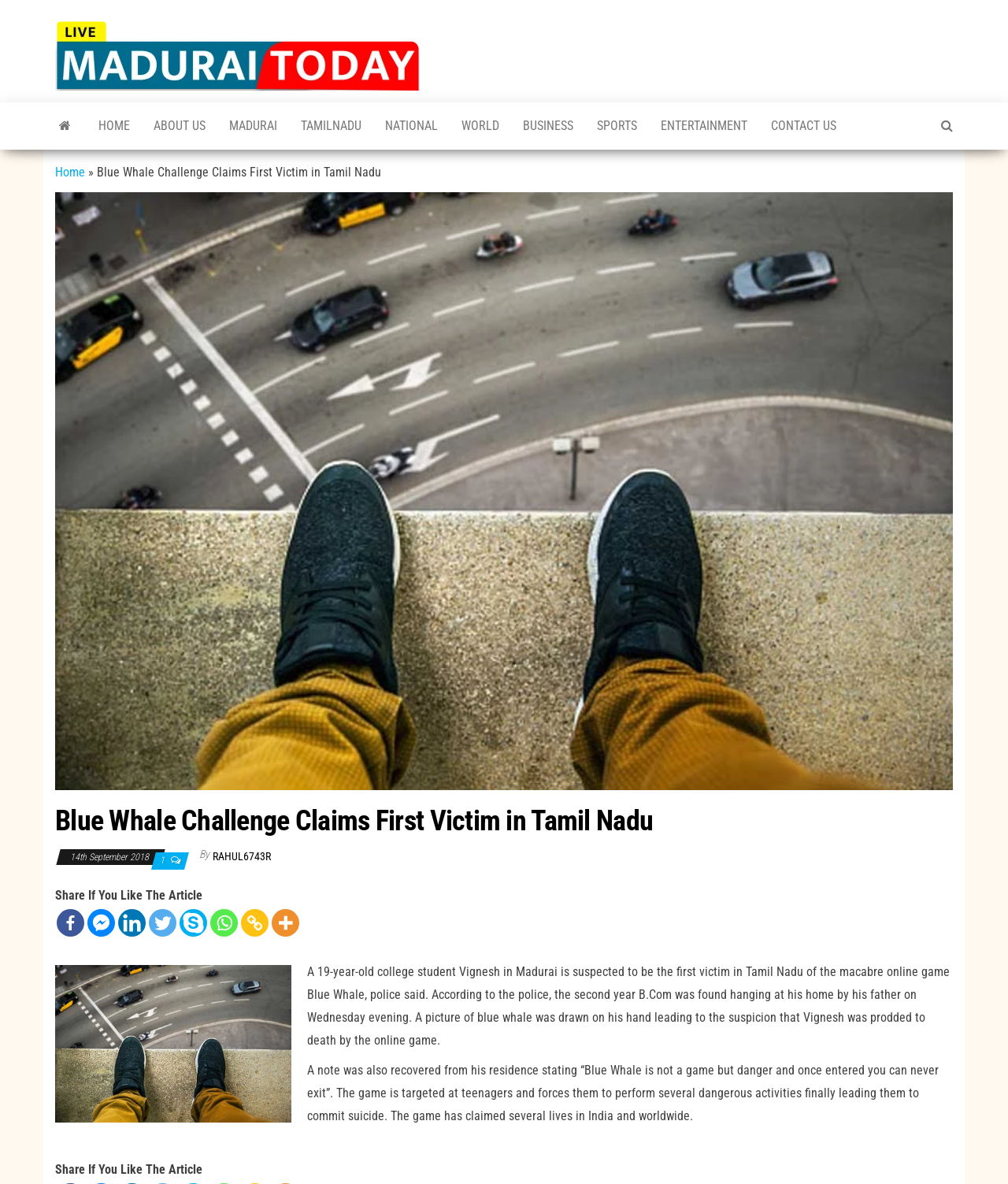Determine the bounding box coordinates for the clickable element required to fulfill the instruction: "Click on the 'HOME' link". Provide the coordinates as four float numbers between 0 and 1, i.e., [left, top, right, bottom].

[0.086, 0.086, 0.141, 0.126]